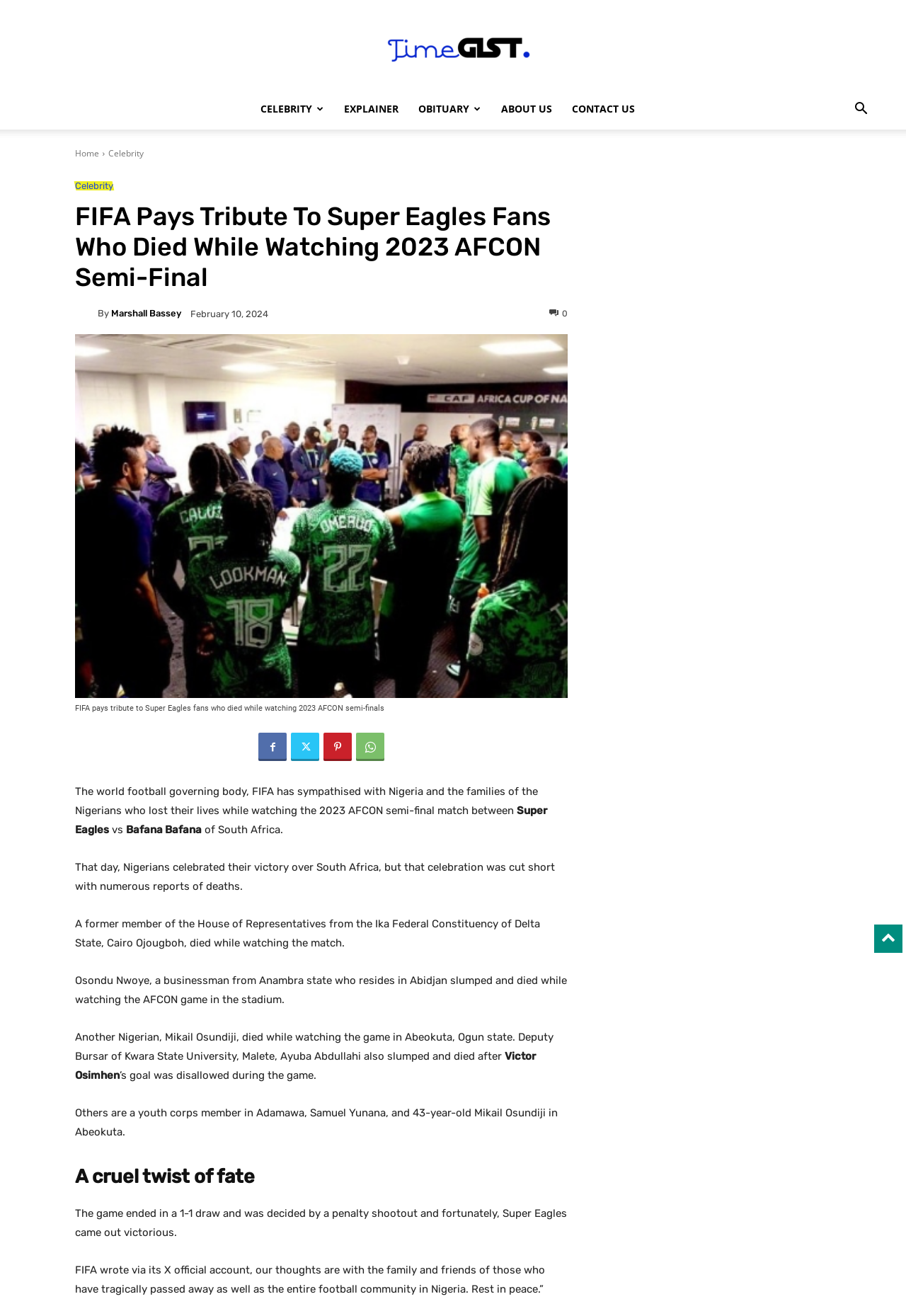What was the outcome of the AFCON semi-final match?
Using the visual information, reply with a single word or short phrase.

1-1 draw